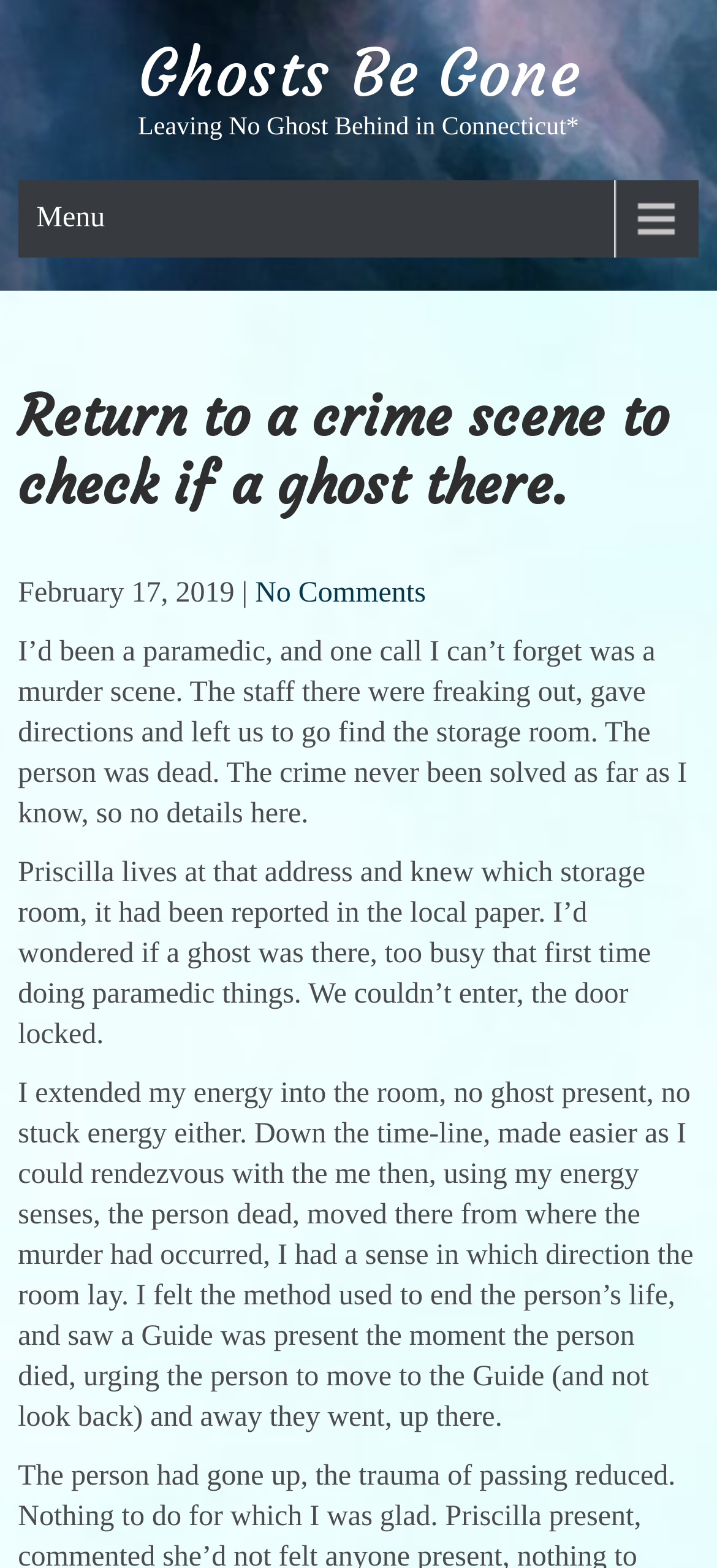Find the main header of the webpage and produce its text content.

Ghosts Be Gone